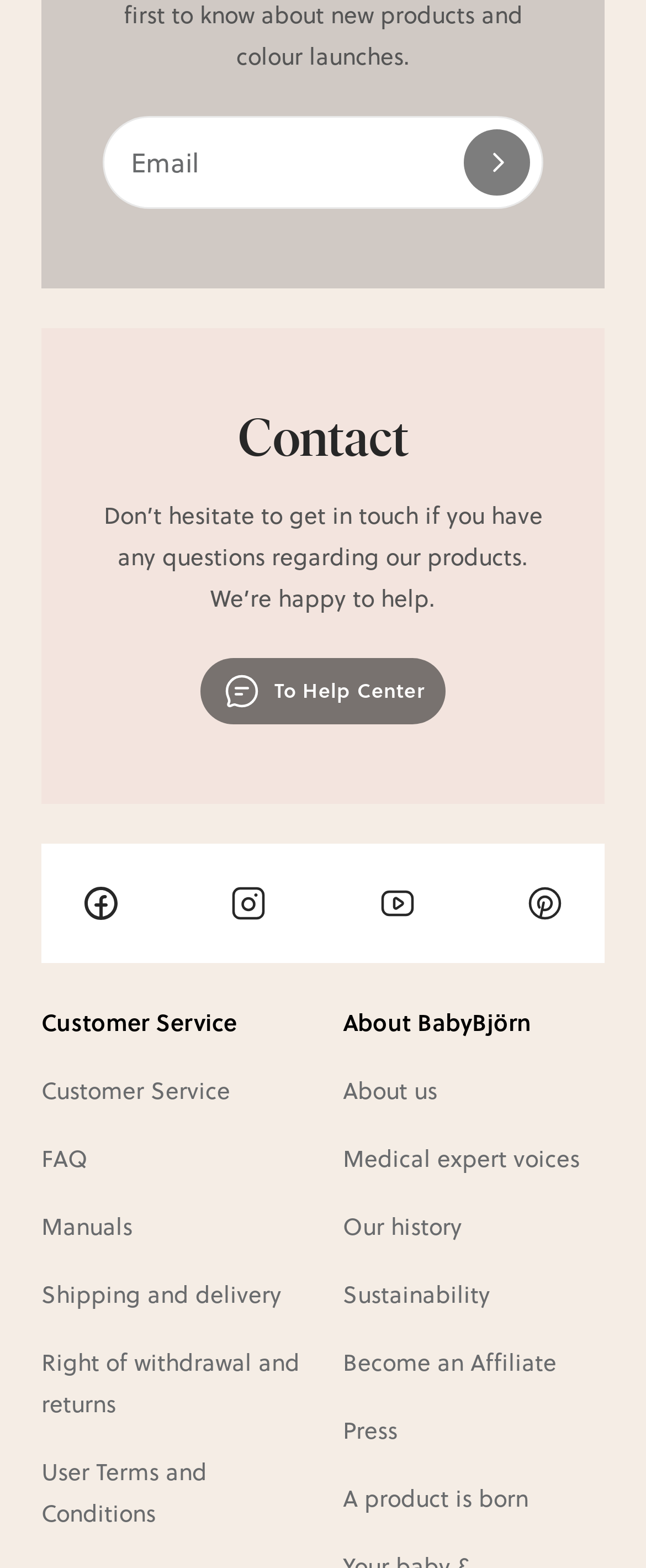Locate the bounding box of the UI element with the following description: "Caring for Future Generations".

[0.531, 0.475, 0.813, 0.523]